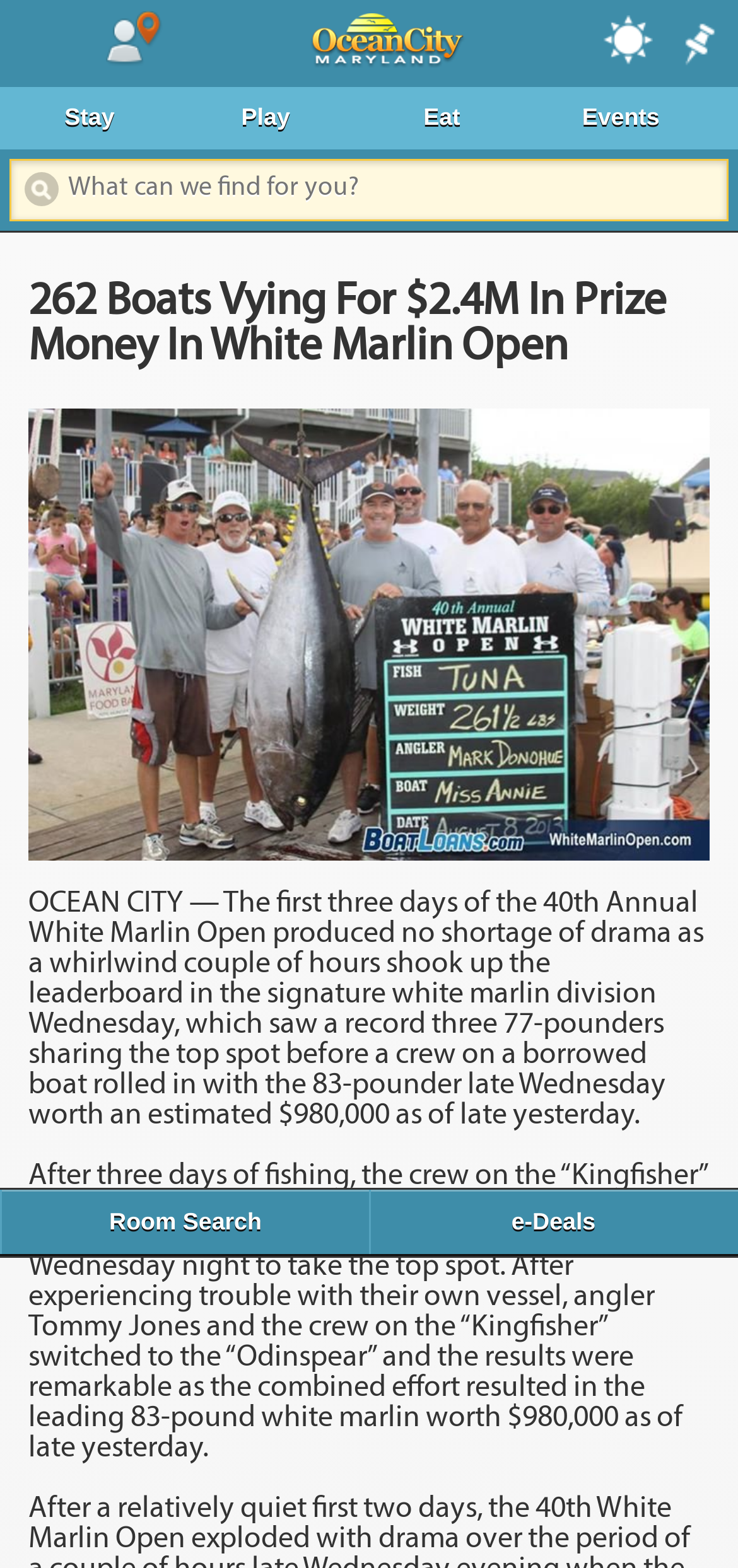What is the weight of the leading white marlin?
Look at the screenshot and respond with one word or a short phrase.

83 pounds